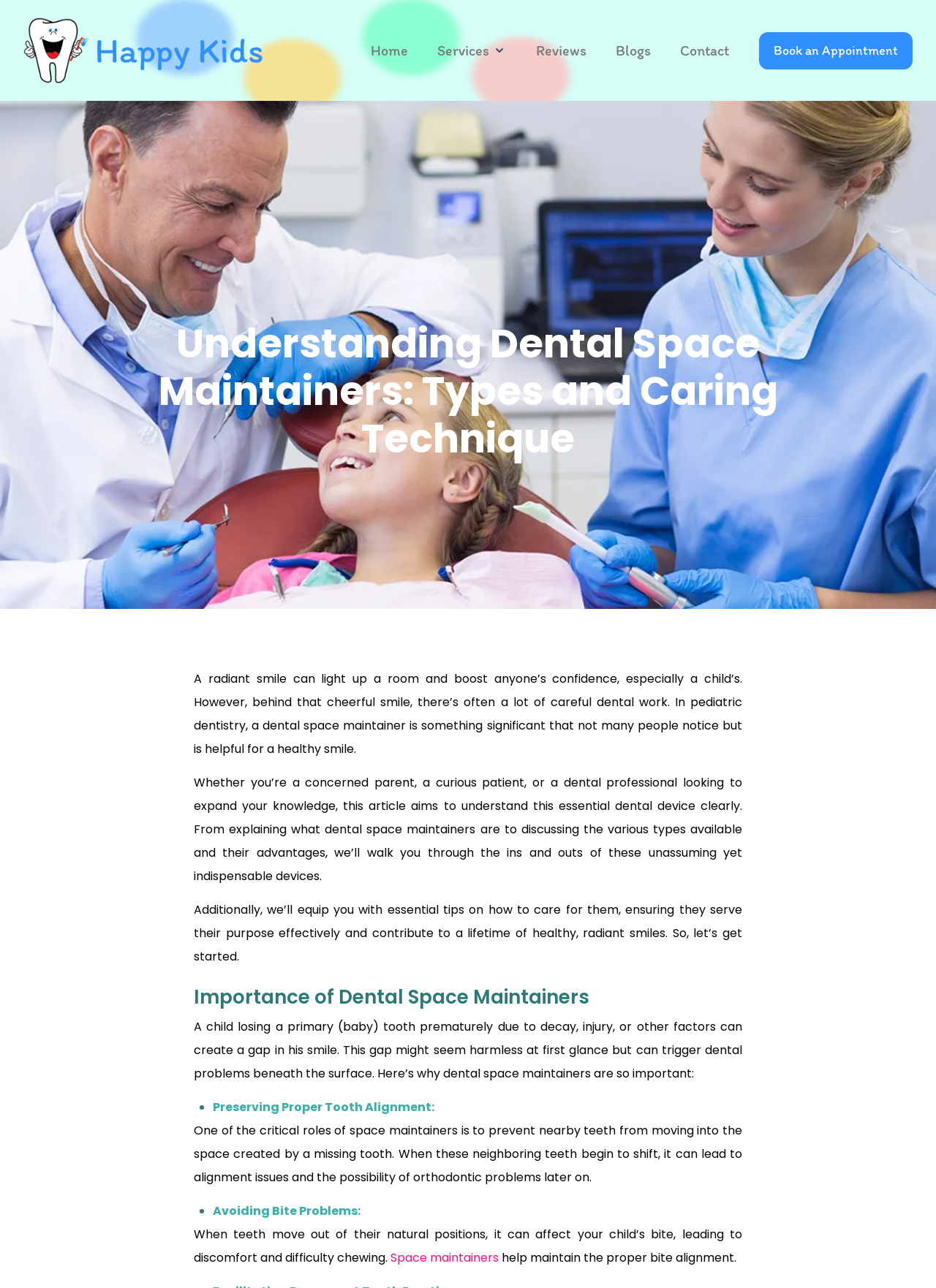Determine the bounding box coordinates of the clickable region to execute the instruction: "Book an Appointment". The coordinates should be four float numbers between 0 and 1, denoted as [left, top, right, bottom].

[0.811, 0.025, 0.975, 0.054]